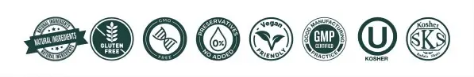Give a one-word or phrase response to the following question: What does the 'GMP Certified' badge signify?

Compliance with Good Manufacturing Practices